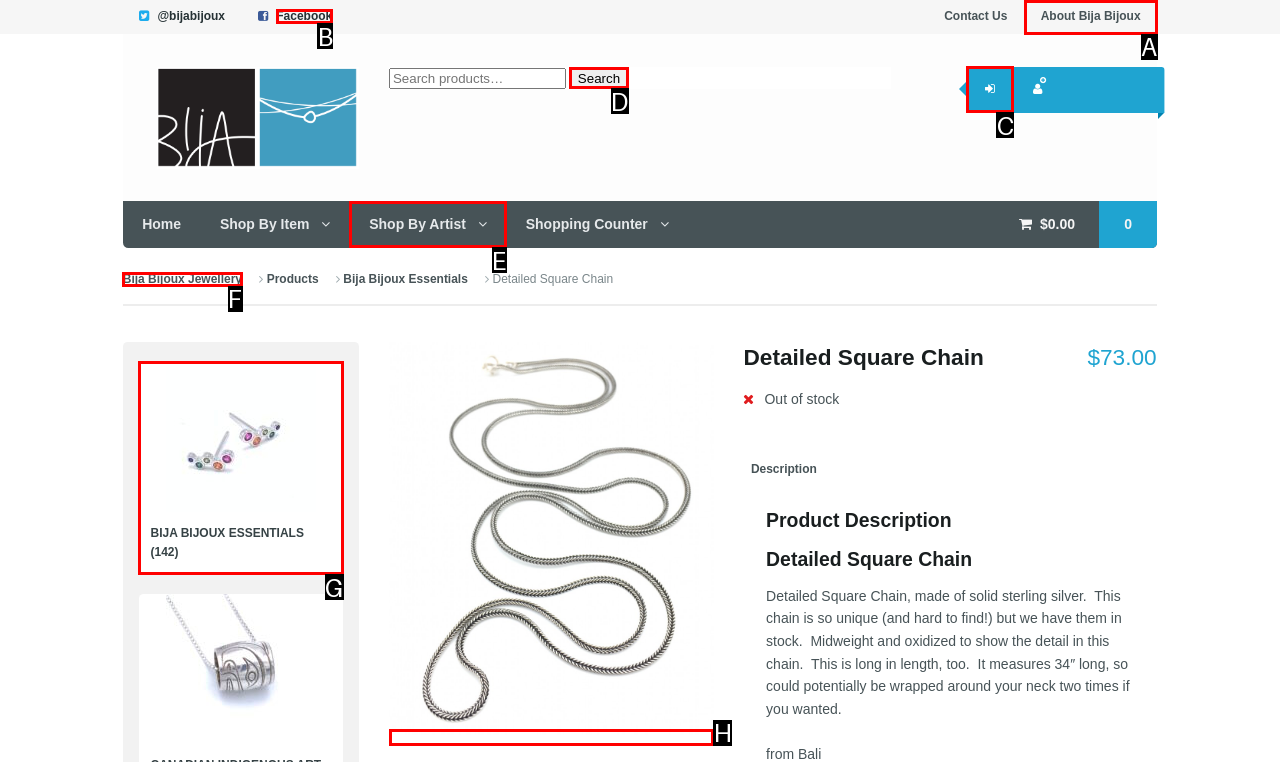Select the letter of the element you need to click to complete this task: Visit Facebook page
Answer using the letter from the specified choices.

B